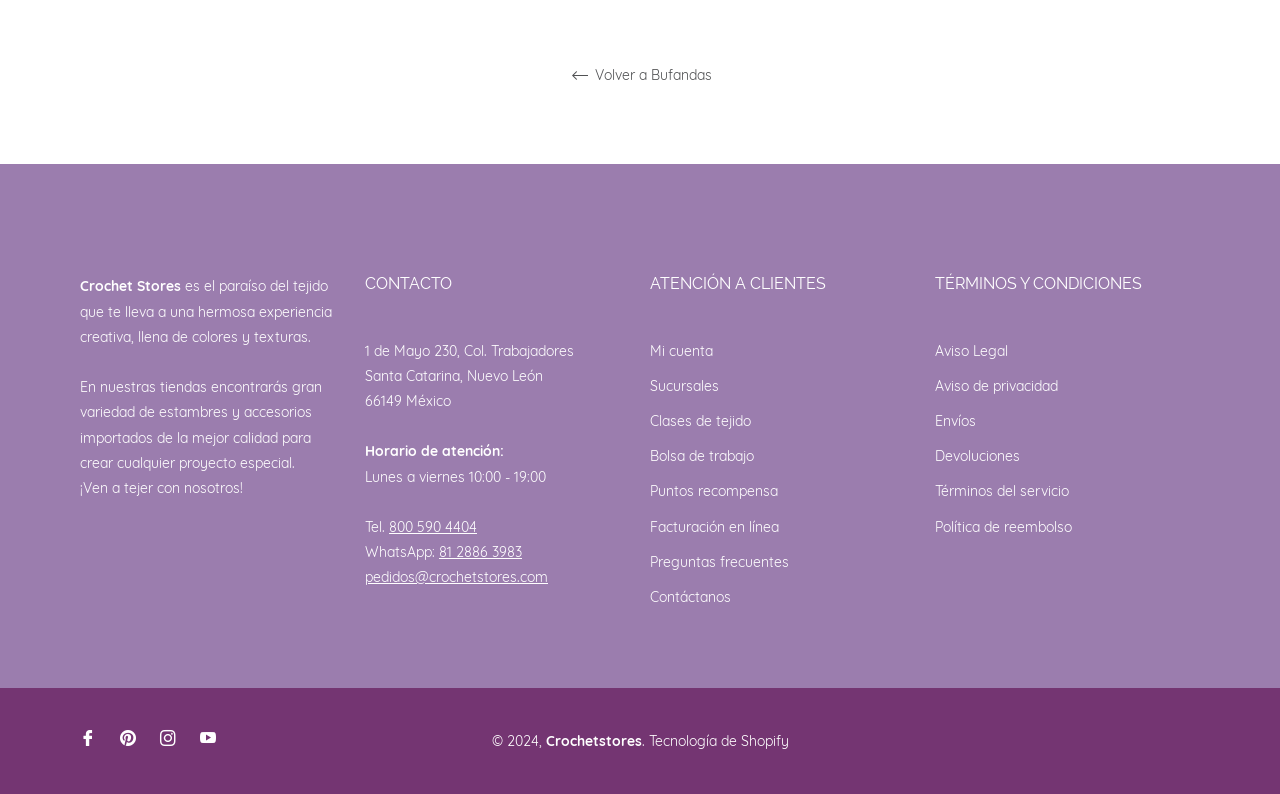Find and indicate the bounding box coordinates of the region you should select to follow the given instruction: "View Mi cuenta".

[0.508, 0.43, 0.557, 0.453]